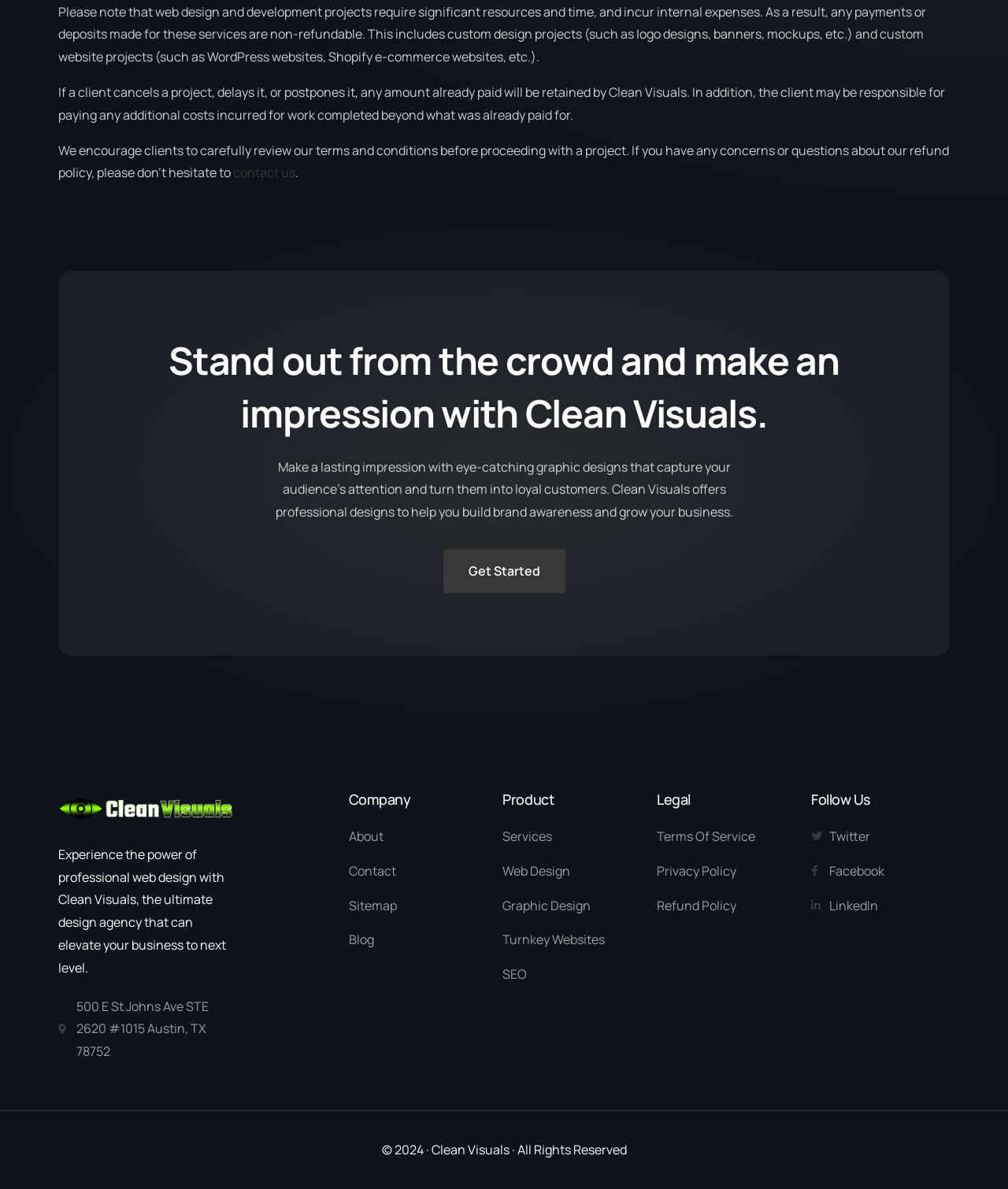Locate and provide the bounding box coordinates for the HTML element that matches this description: "parent_node: Email * name="wpforms[fields][5]"".

None